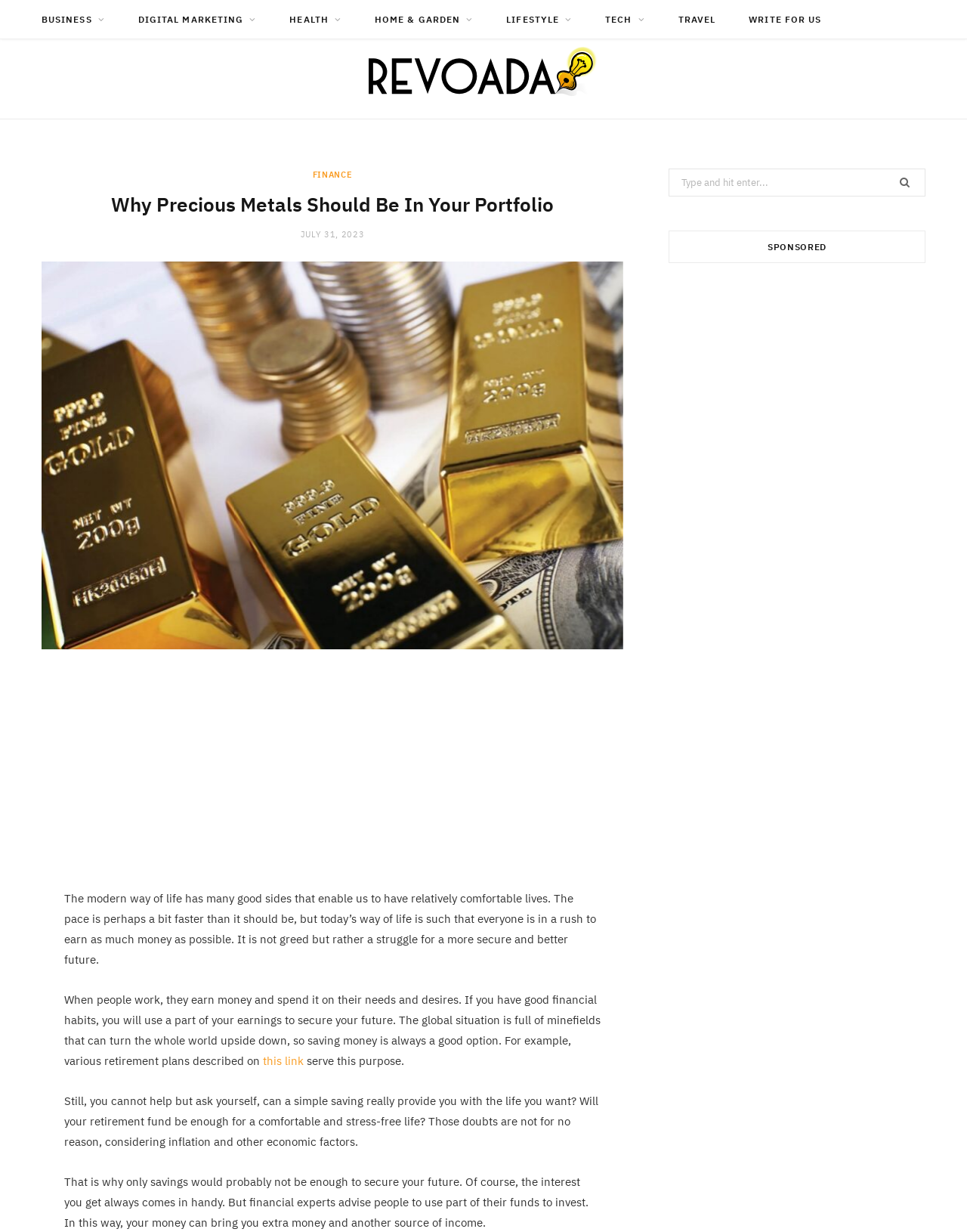Find the bounding box coordinates of the clickable area required to complete the following action: "Click on BUSINESS".

[0.027, 0.0, 0.124, 0.032]